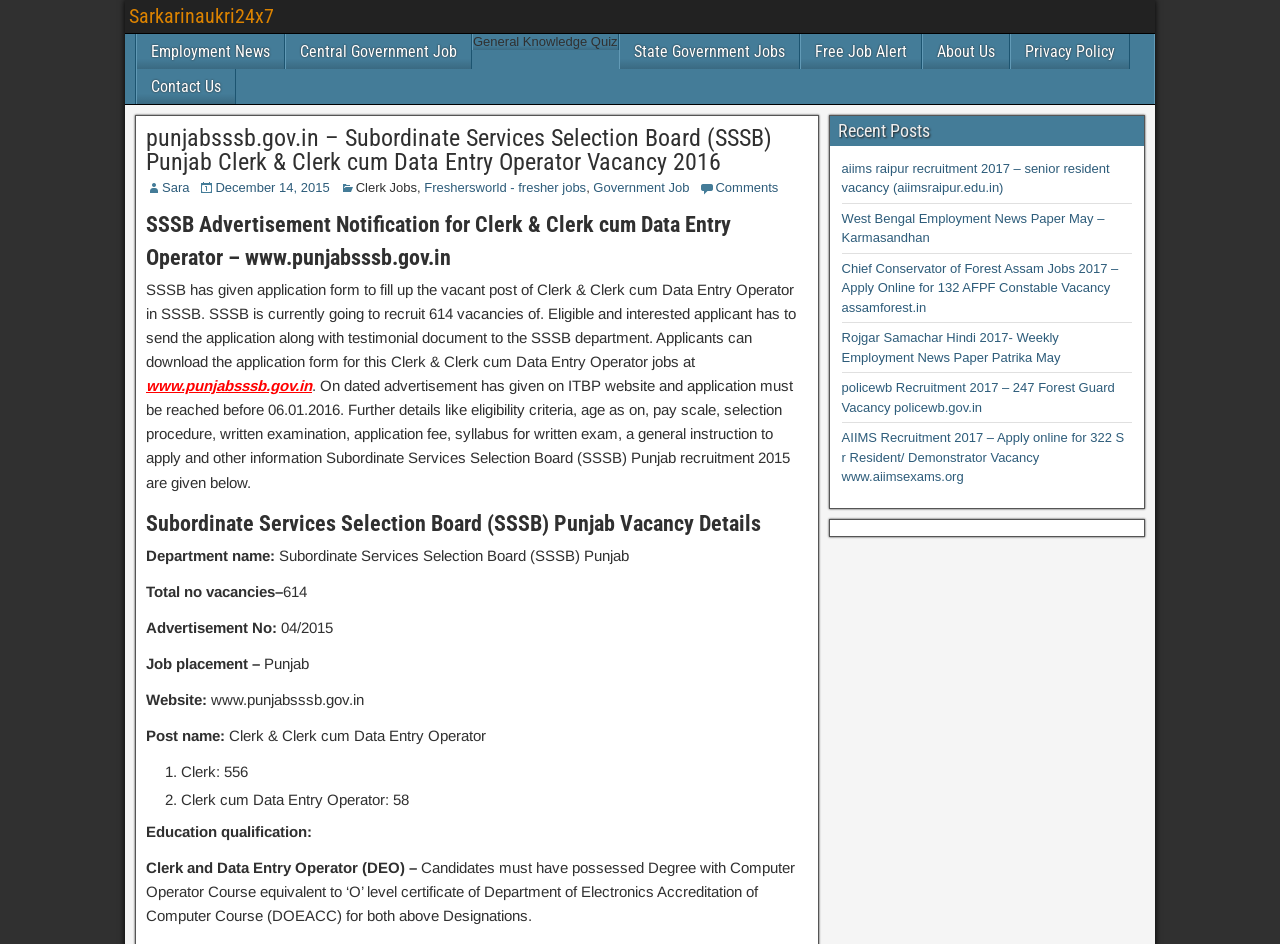Identify the bounding box for the described UI element: "Freshersworld - fresher jobs".

[0.331, 0.191, 0.458, 0.207]